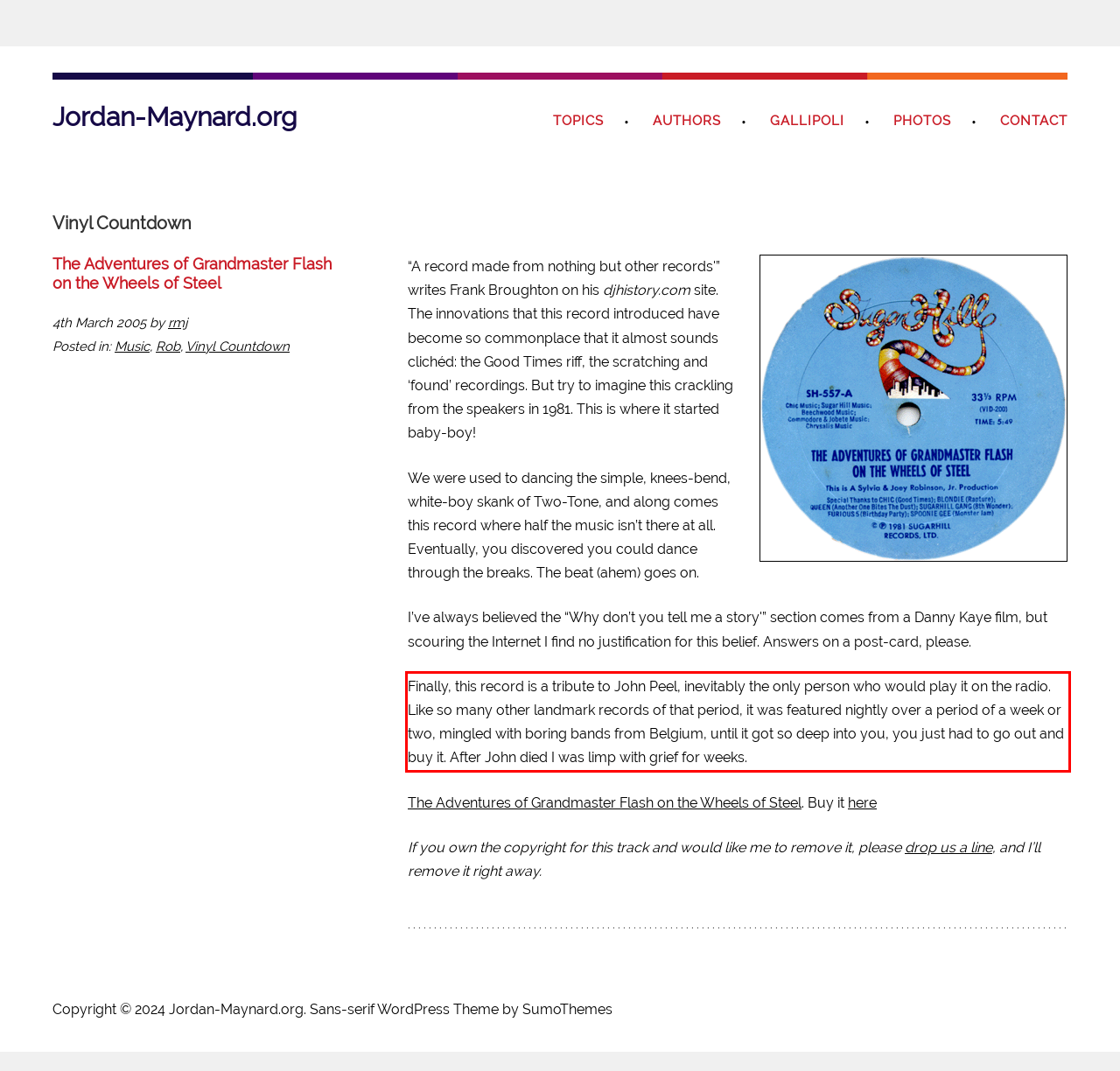Using the provided screenshot, read and generate the text content within the red-bordered area.

Finally, this record is a tribute to John Peel, inevitably the only person who would play it on the radio. Like so many other landmark records of that period, it was featured nightly over a period of a week or two, mingled with boring bands from Belgium, until it got so deep into you, you just had to go out and buy it. After John died I was limp with grief for weeks.